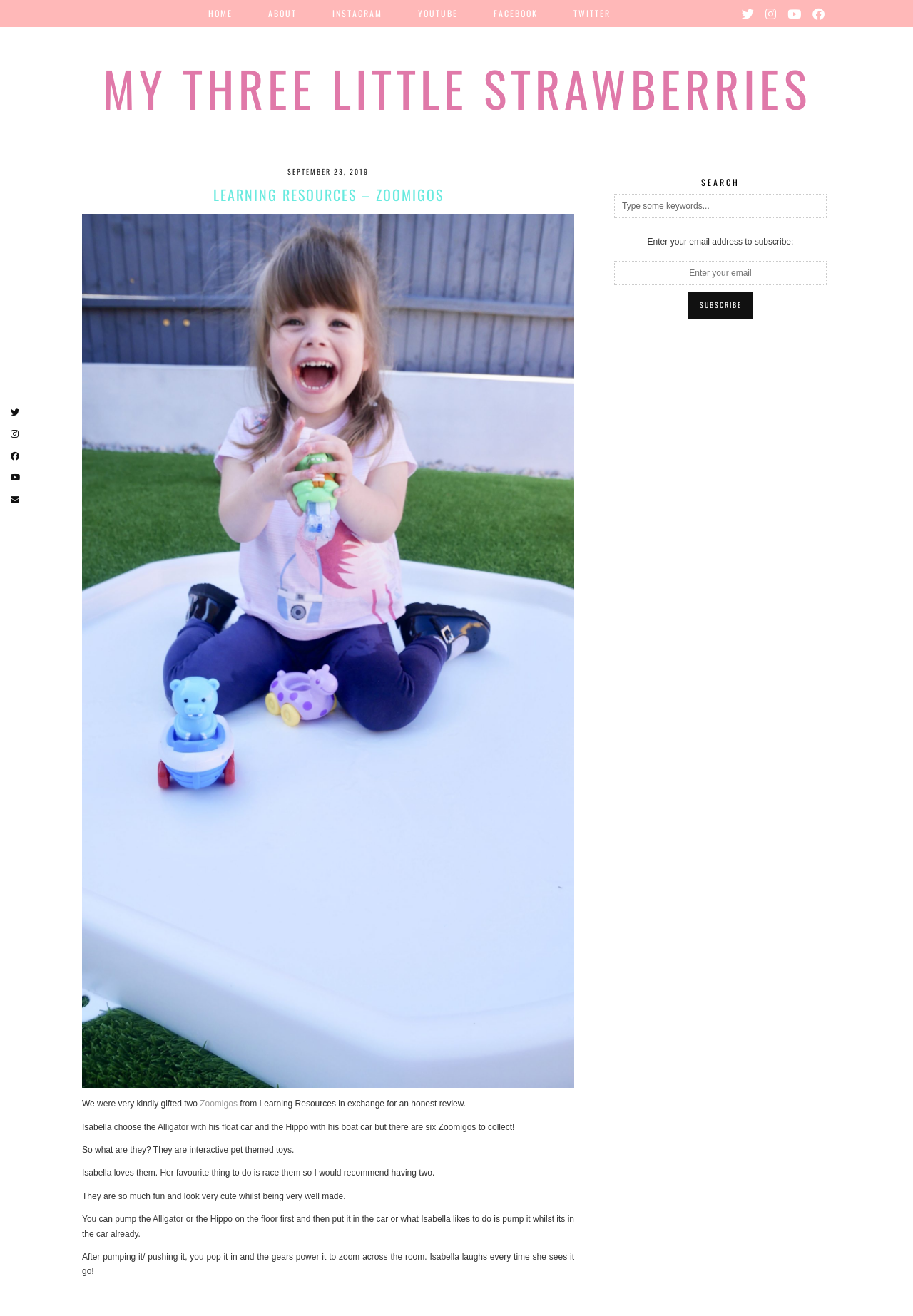Determine the bounding box coordinates of the UI element that matches the following description: "name="email" placeholder="Enter your email"". The coordinates should be four float numbers between 0 and 1 in the format [left, top, right, bottom].

[0.673, 0.198, 0.905, 0.217]